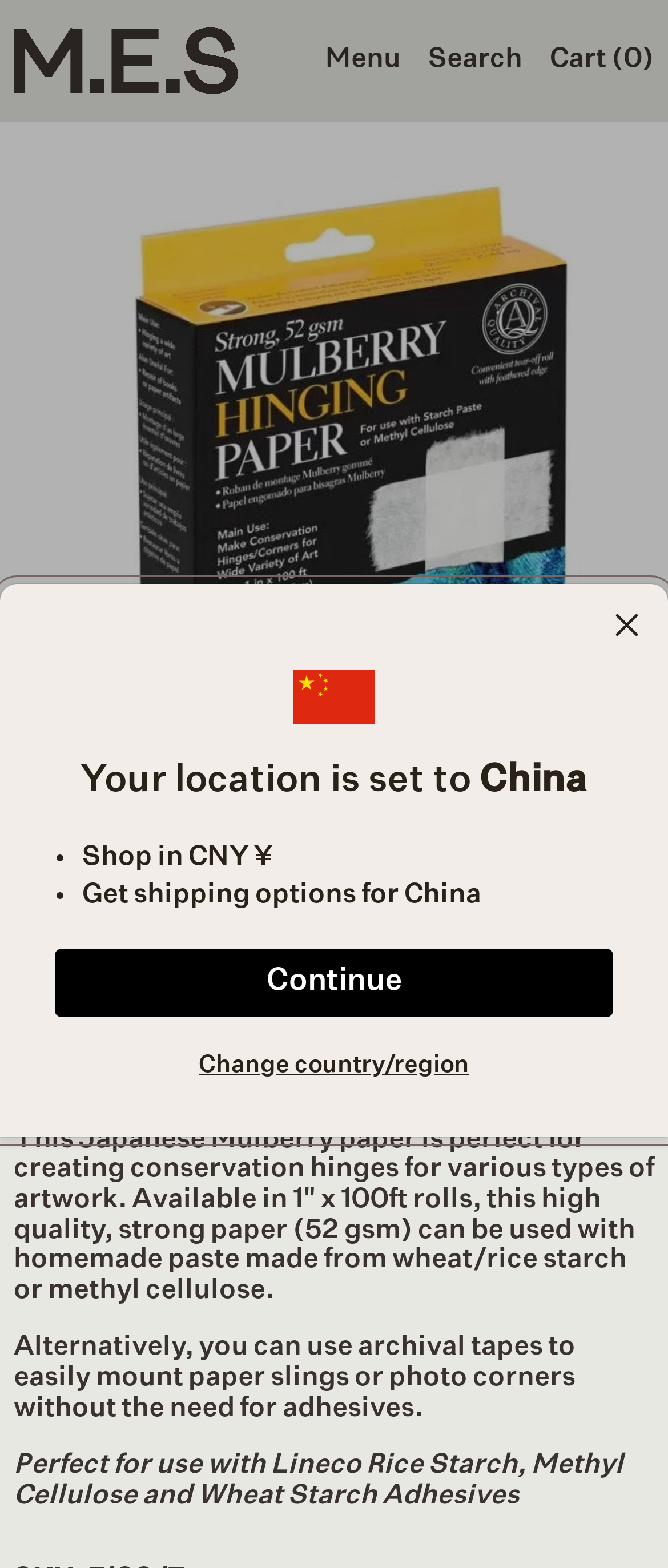Provide a thorough description of this webpage.

The webpage is about Melbourne Etching Supplies, specifically showcasing the Lineco Mulberry Hinging Paper product. At the top, there is a notification bar with a dismiss button, informing users that their location is set to China and offering options to shop in CNY ¥ or change the country/region.

Below the notification bar, there is a header section with links to skip to content, the Melbourne Etching Supplies logo, and buttons for menu, search, and cart. 

The main content area is dedicated to the product description. There is a large image of the product, accompanied by a heading that reads "Lineco Mulberry Hinging Paper". The product description text explains that this Japanese Mulberry paper is suitable for creating conservation hinges for various types of artwork and is available in 1" x 100ft rolls. 

Additionally, there are two smaller paragraphs of text that provide more information about using the paper with homemade paste or archival tapes. 

On the right side of the product description, there are navigation buttons for a slideshow, allowing users to move between different slides.

Further down the page, there is a section dedicated to subscribing to the Melbourne Etching Supplies newsletter. This section includes a heading, a brief description of the benefits of subscribing, and a text box to enter an email address. A subscribe button is located next to the text box.